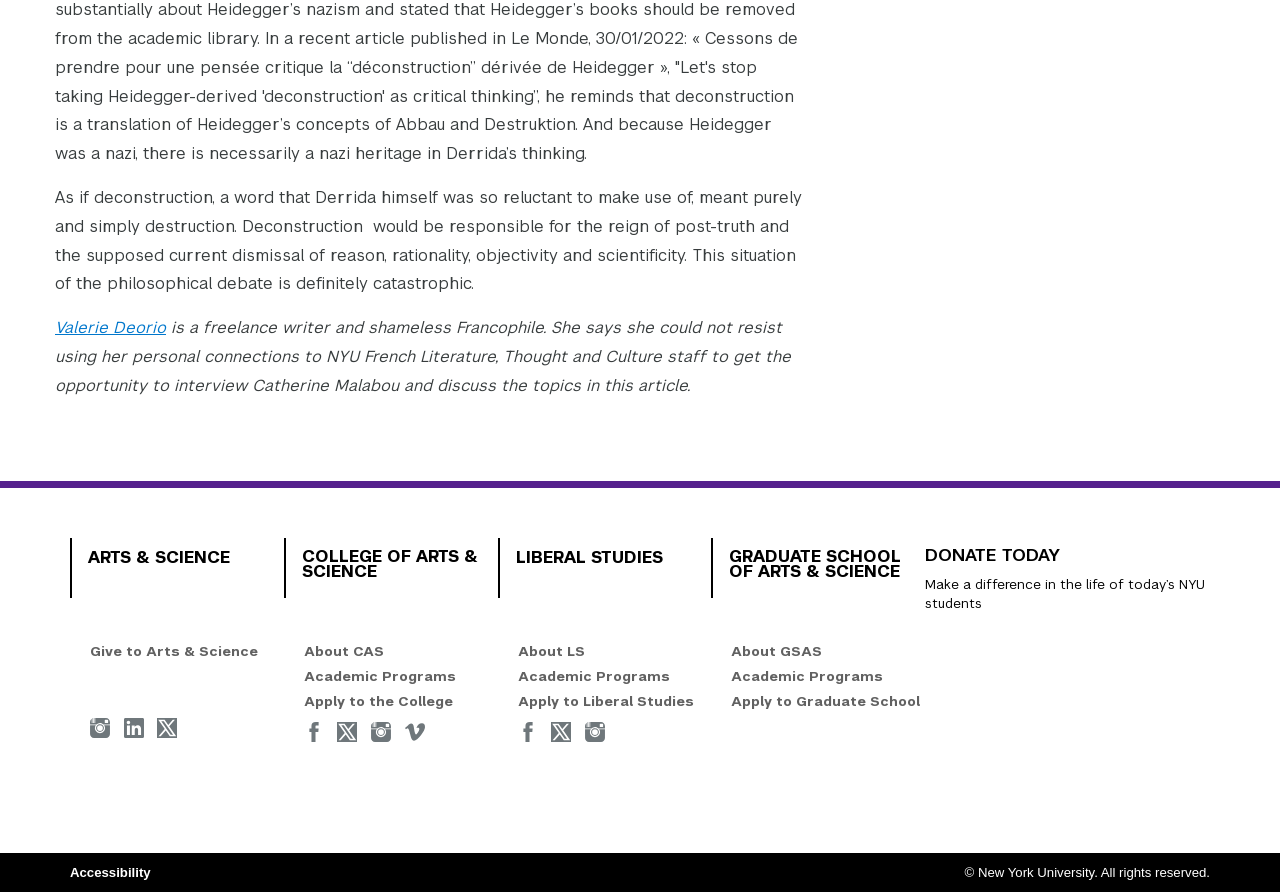Locate the bounding box of the UI element defined by this description: "About LS". The coordinates should be given as four float numbers between 0 and 1, formatted as [left, top, right, bottom].

[0.404, 0.72, 0.457, 0.739]